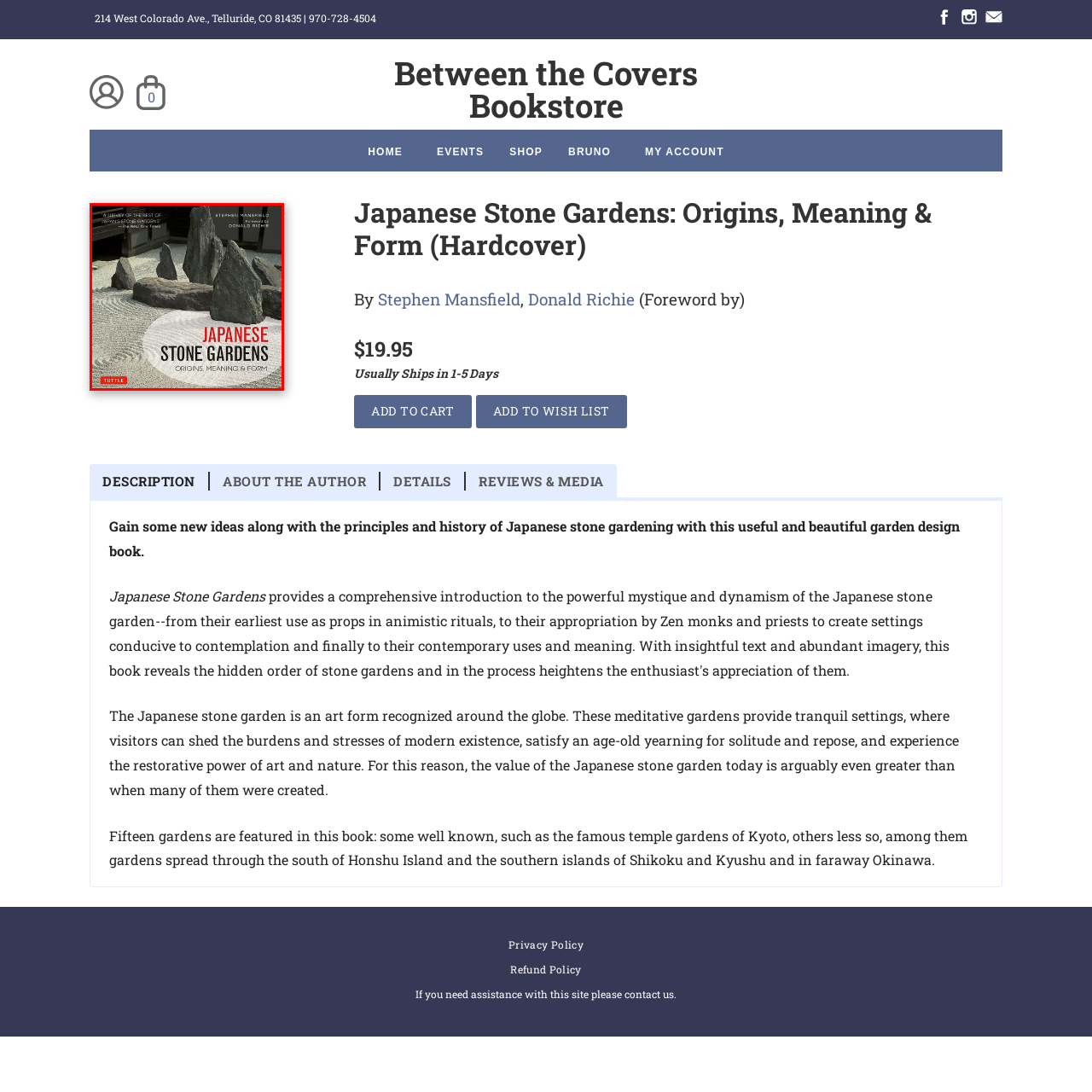Refer to the image encased in the red bounding box and answer the subsequent question with a single word or phrase:
Who wrote the foreword?

Donald Richie